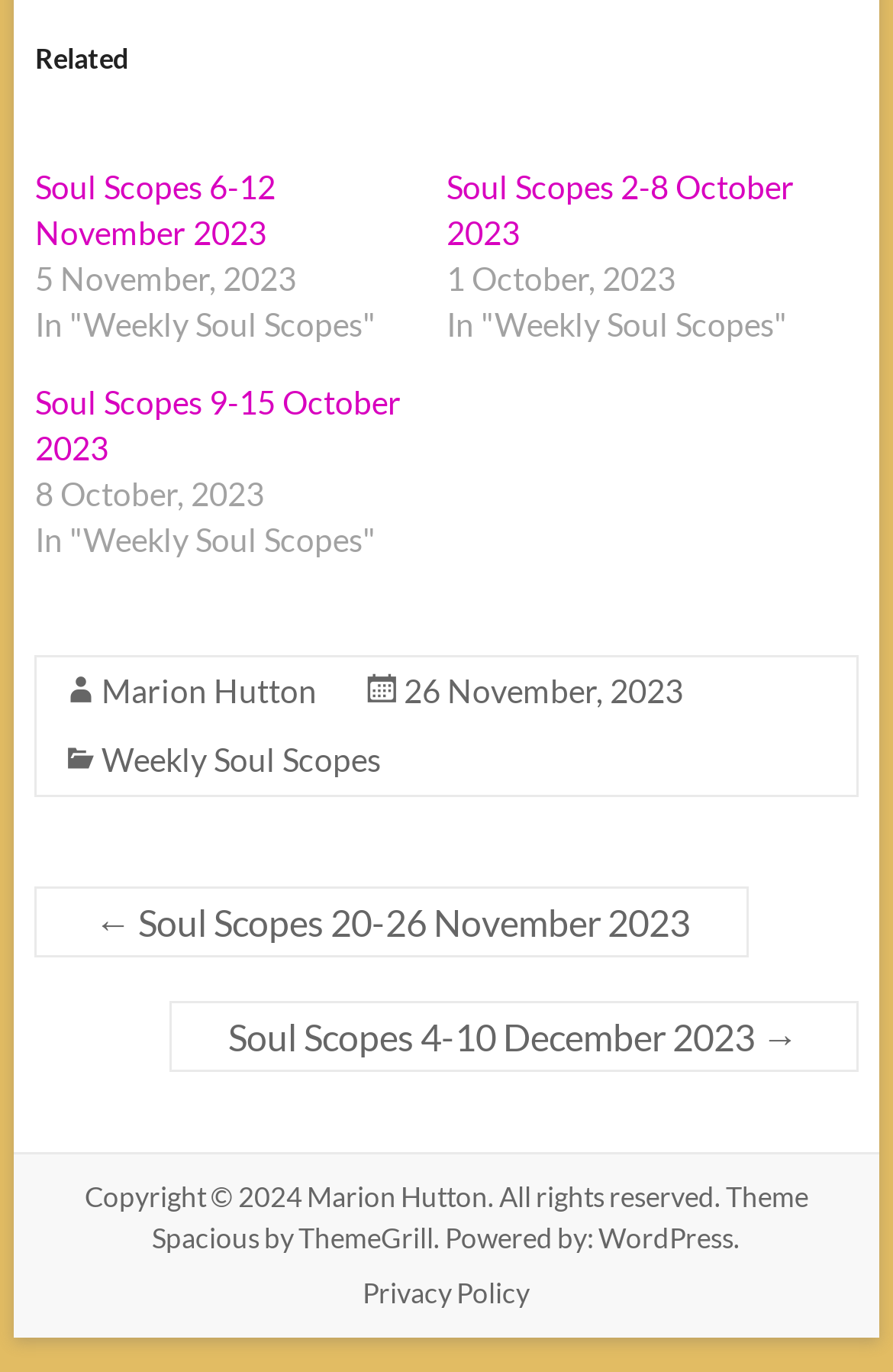Can you identify the bounding box coordinates of the clickable region needed to carry out this instruction: 'Check Soul Scopes 4-10 December 2023'? The coordinates should be four float numbers within the range of 0 to 1, stated as [left, top, right, bottom].

[0.189, 0.729, 0.961, 0.781]